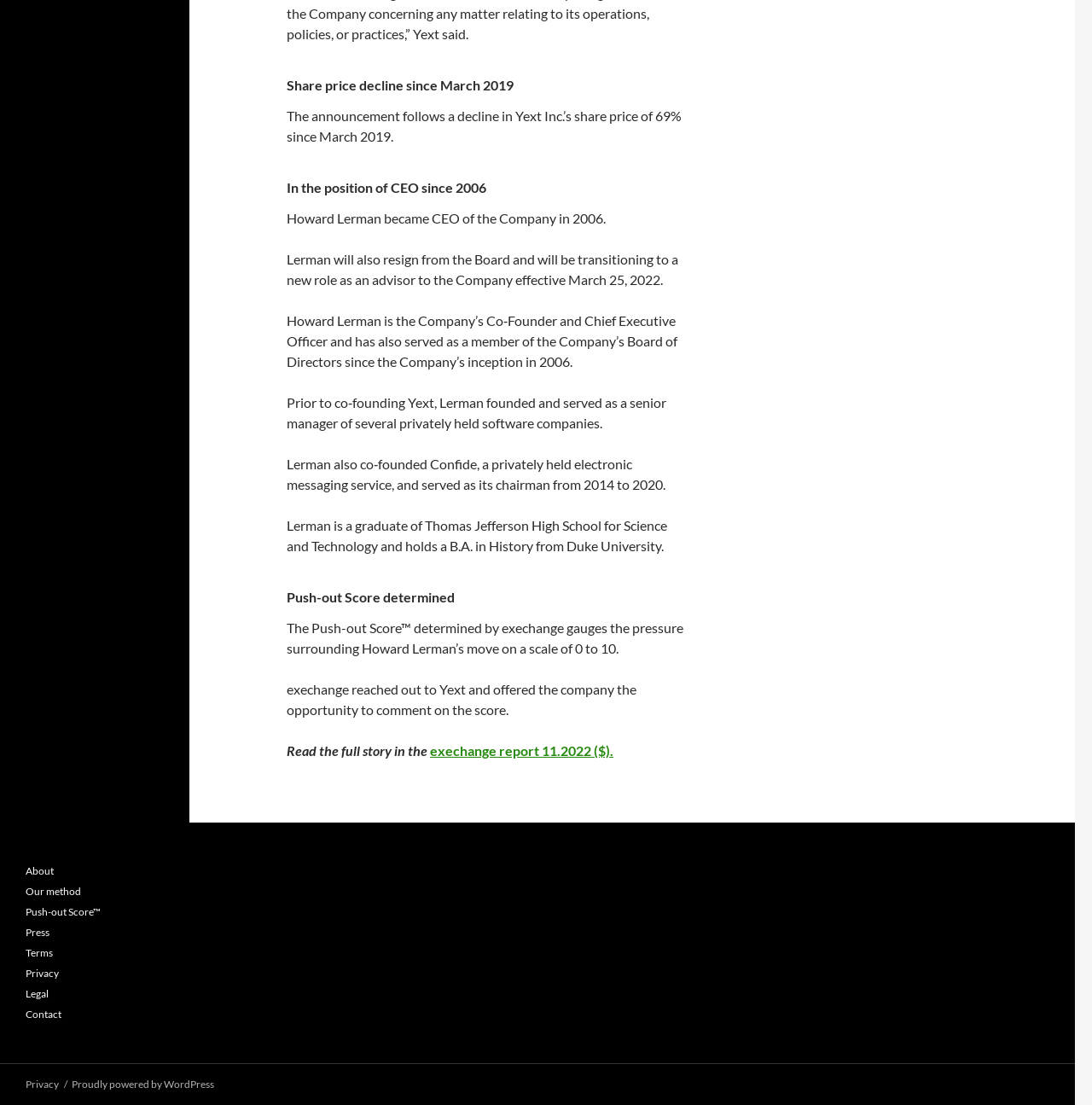What is Howard Lerman's new role effective March 25, 2022?
Provide a short answer using one word or a brief phrase based on the image.

Advisor to the Company